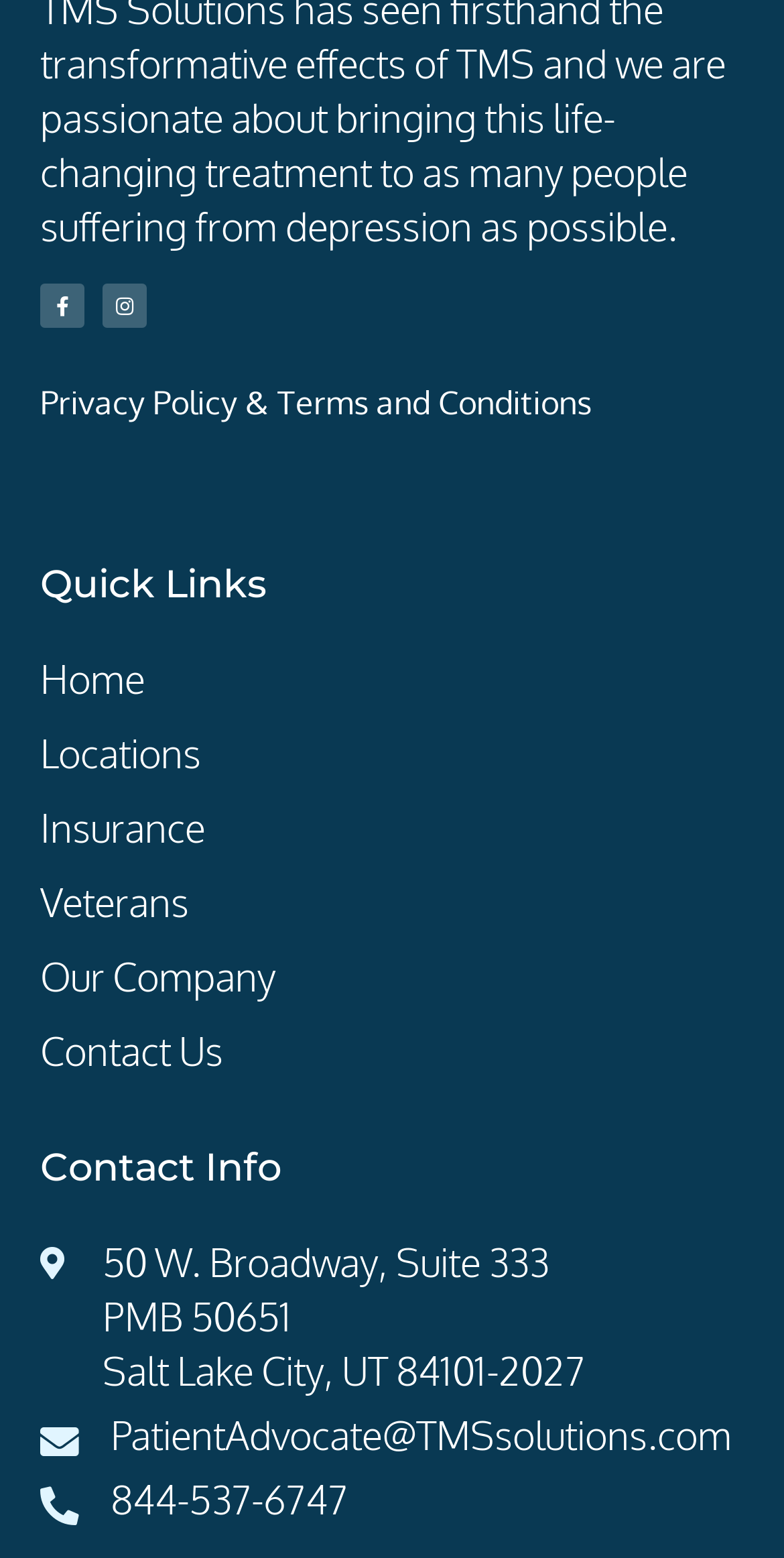Please provide the bounding box coordinates for the element that needs to be clicked to perform the following instruction: "Email Patient Advocate". The coordinates should be given as four float numbers between 0 and 1, i.e., [left, top, right, bottom].

[0.051, 0.905, 0.949, 0.939]